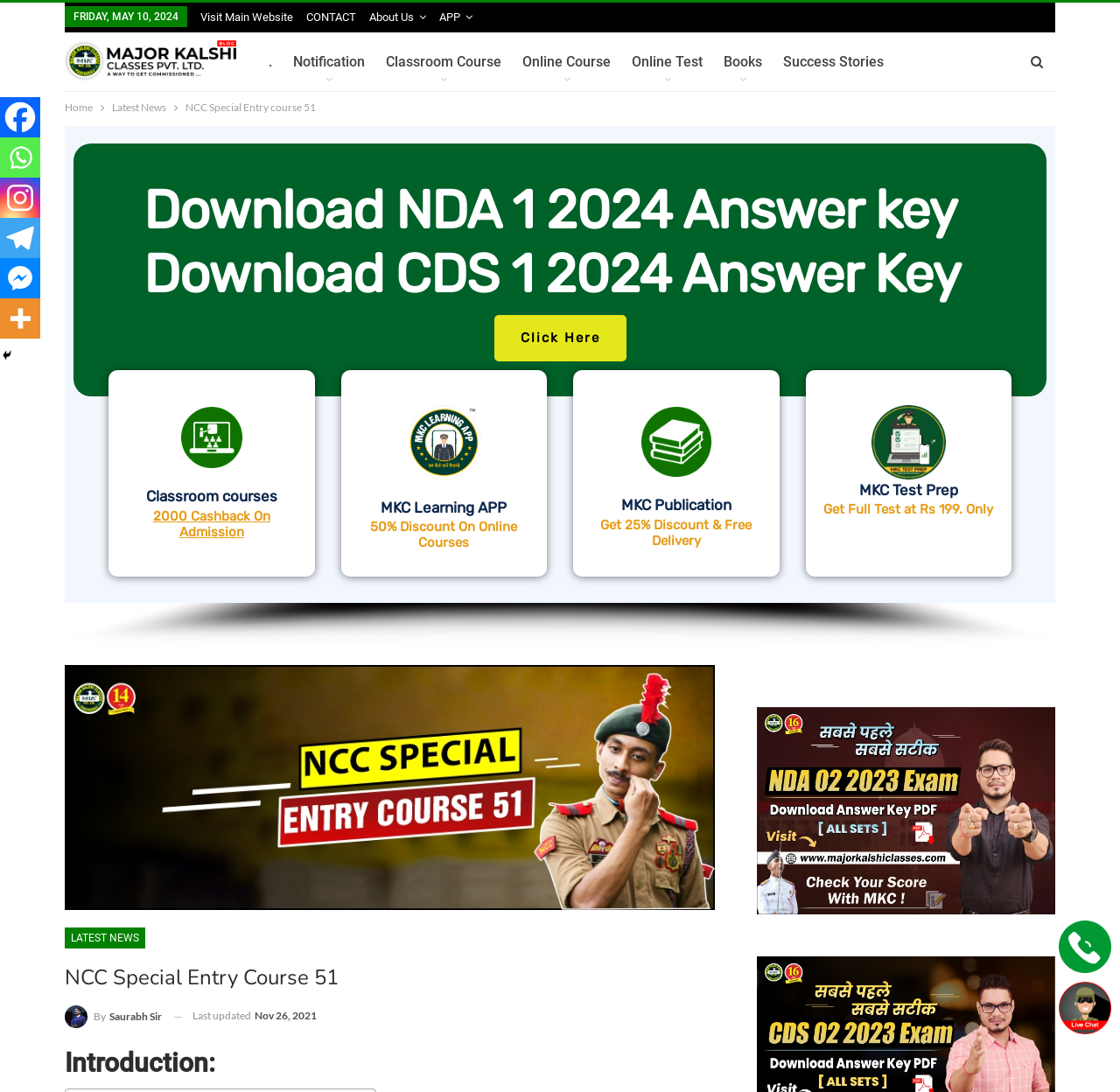Please locate the bounding box coordinates of the element that should be clicked to achieve the given instruction: "Click on the 'Visit Main Website' link".

[0.179, 0.01, 0.262, 0.022]